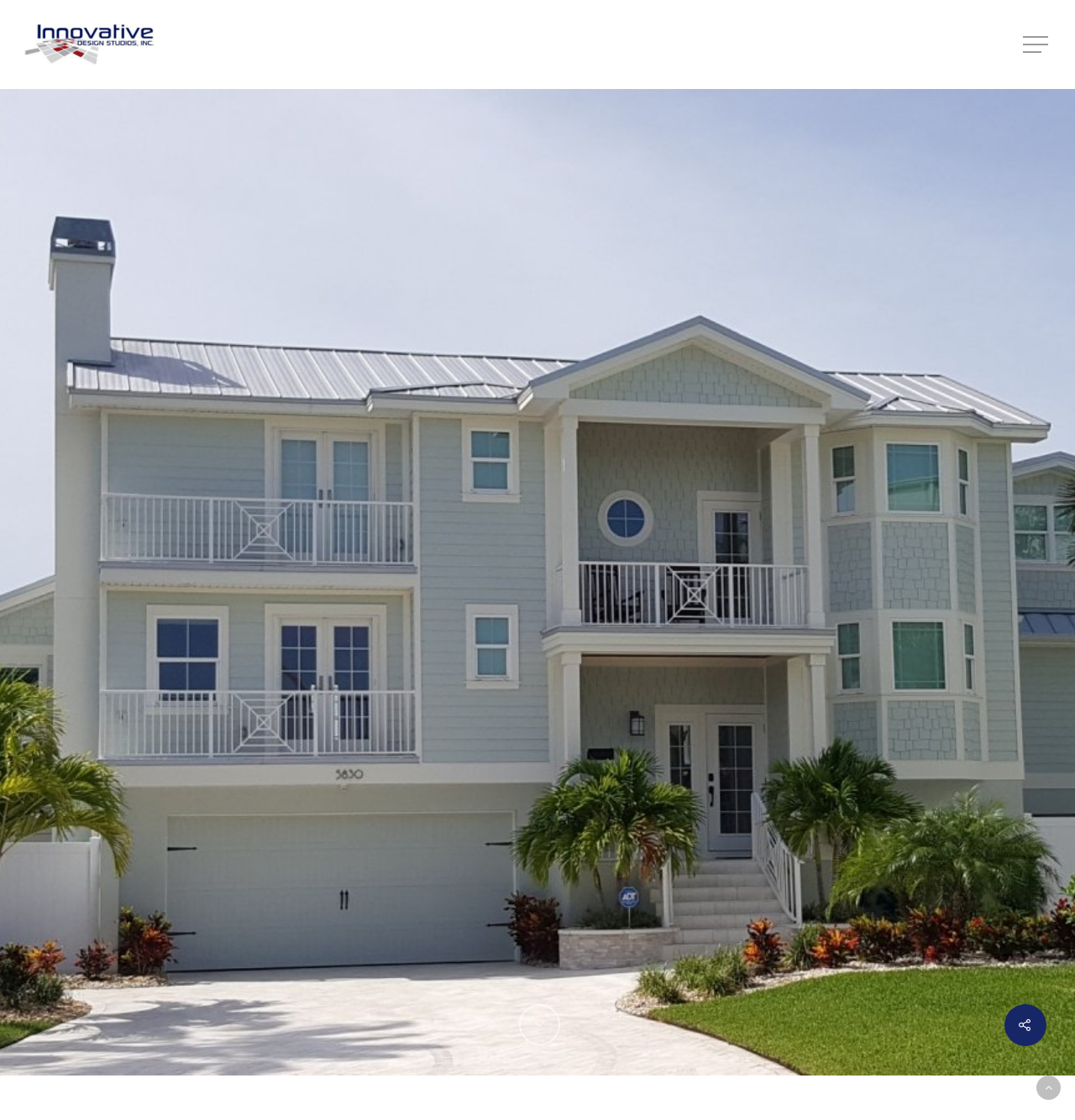Respond to the question below with a single word or phrase:
What is the name of the design studio?

InnovativeDesignStudios